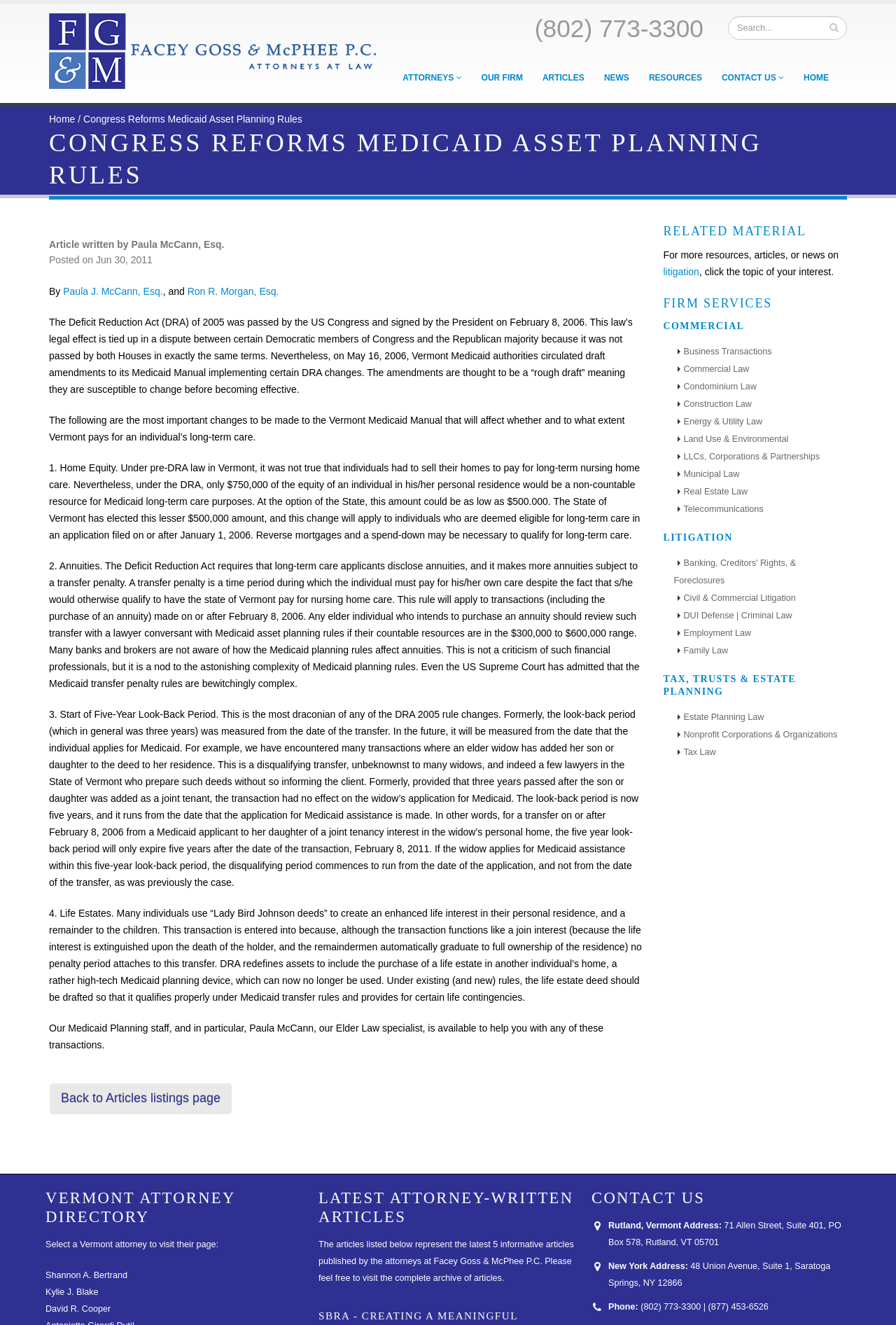Identify the coordinates of the bounding box for the element described below: "Paula J. McCann, Esq.". Return the coordinates as four float numbers between 0 and 1: [left, top, right, bottom].

[0.07, 0.216, 0.182, 0.224]